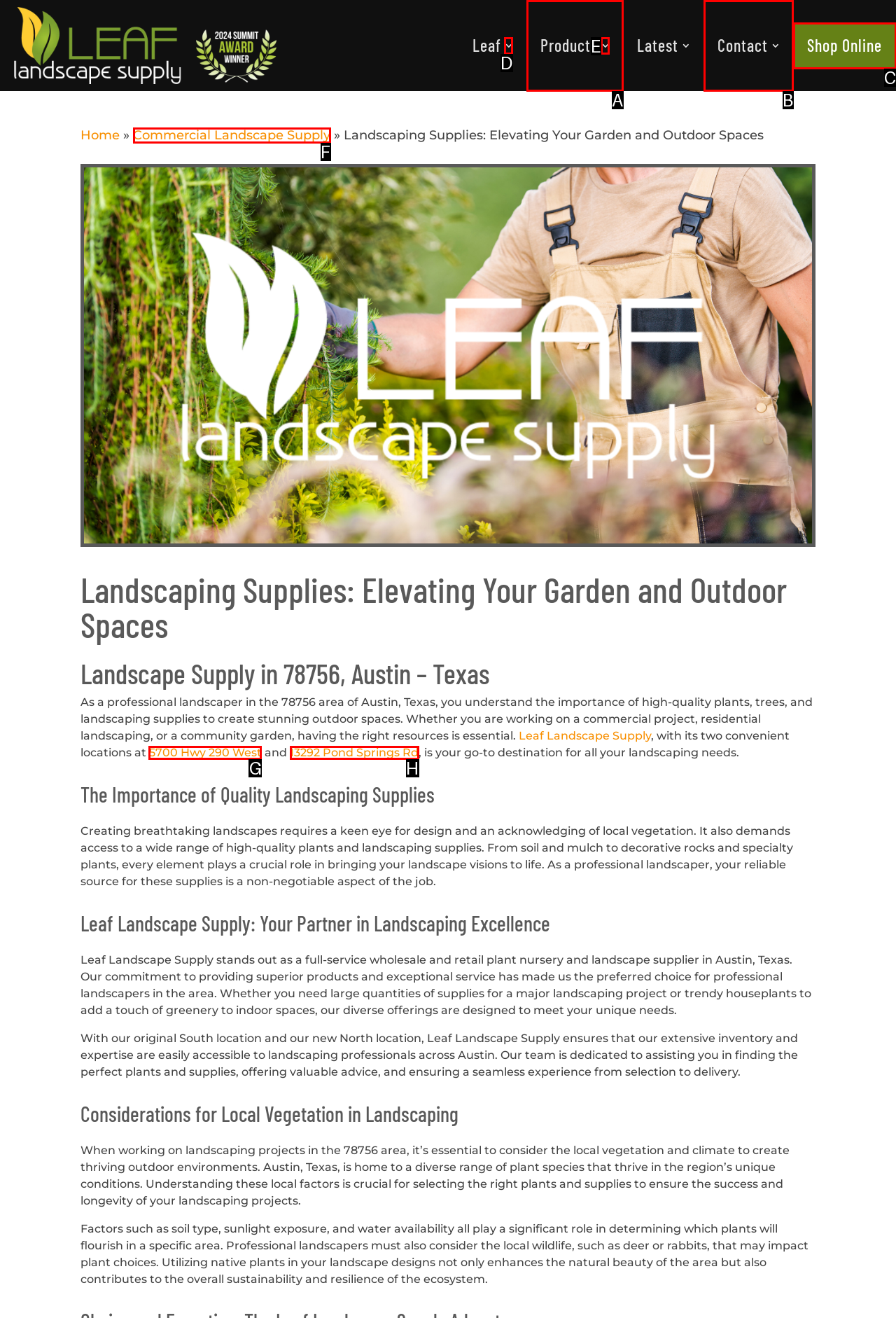Which letter corresponds to the correct option to complete the task: View channel programs?
Answer with the letter of the chosen UI element.

None